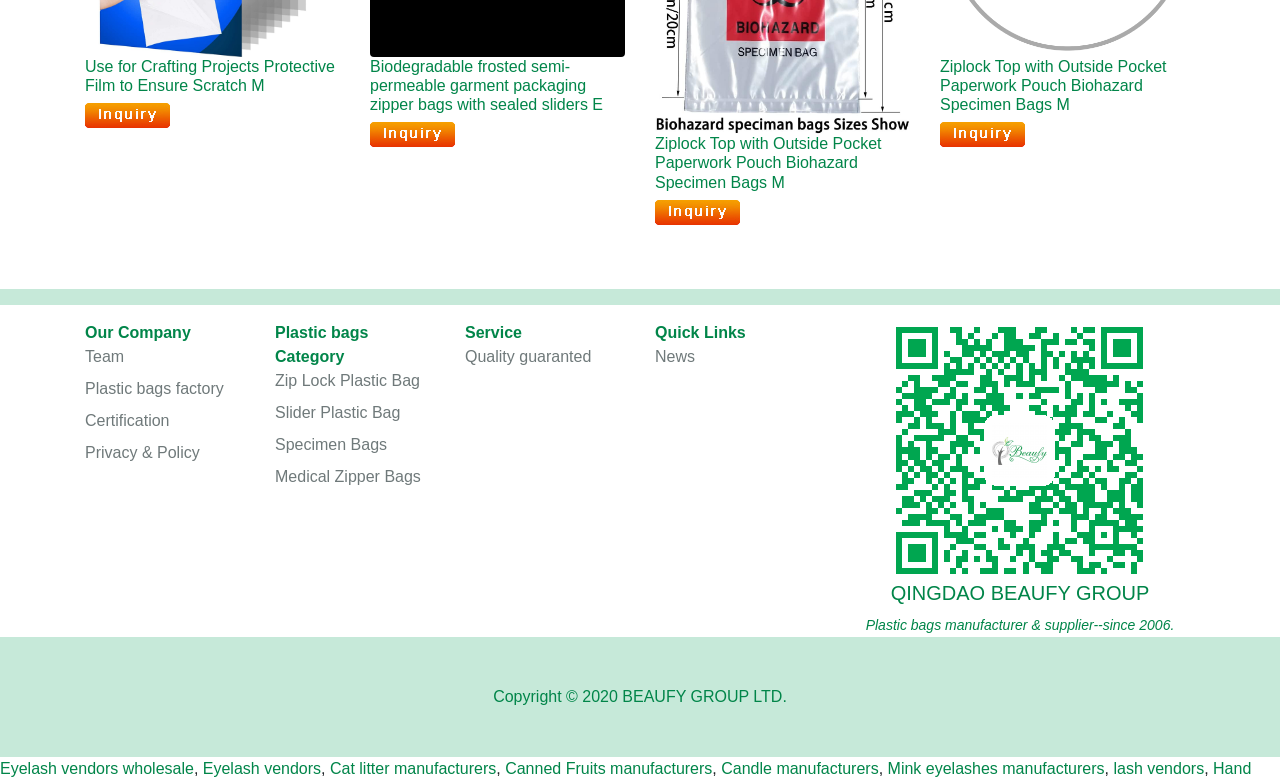Show the bounding box coordinates of the element that should be clicked to complete the task: "Click the link to learn about the company's team".

[0.066, 0.445, 0.097, 0.466]